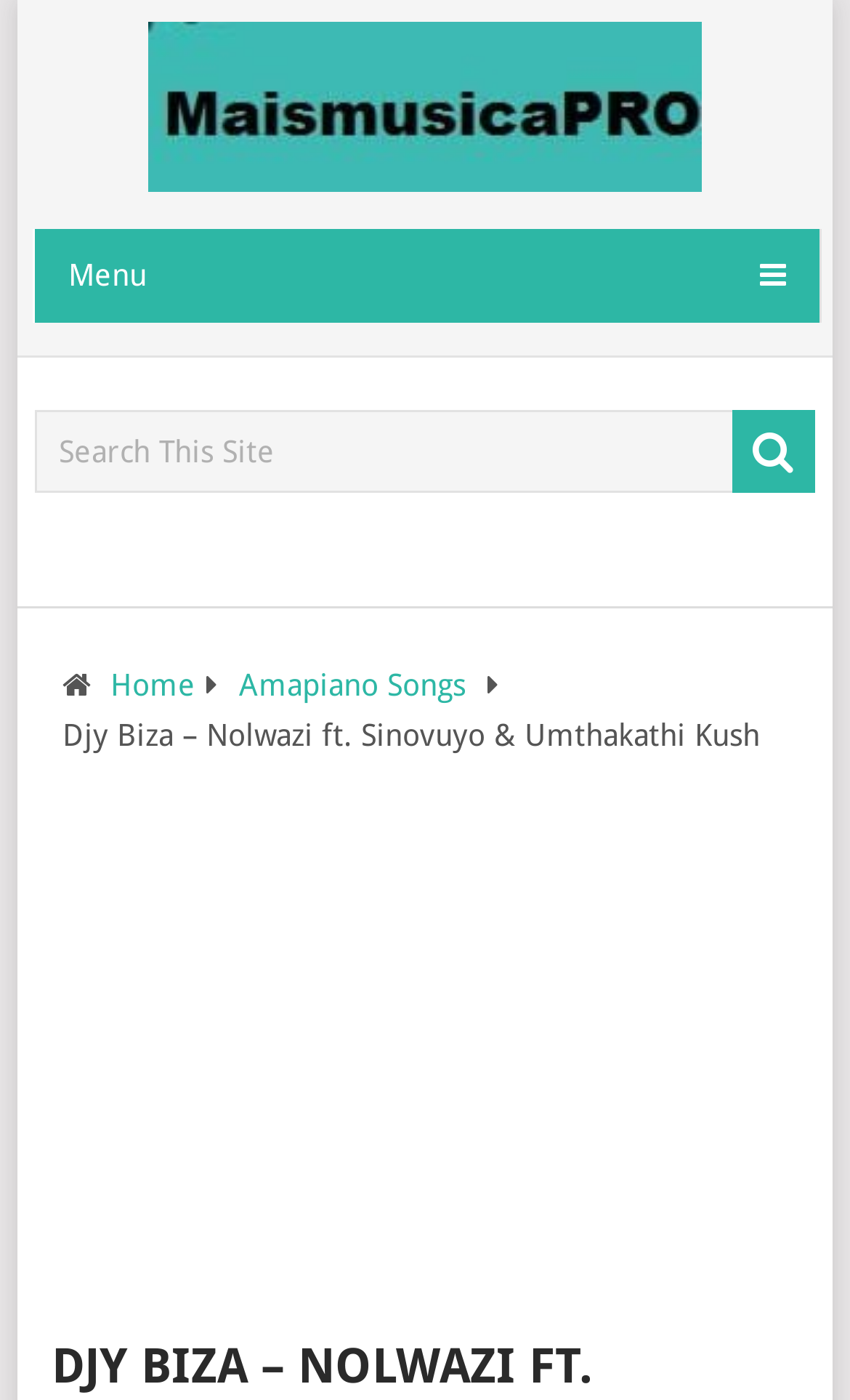How many links are there in the menu?
Please provide a comprehensive answer based on the information in the image.

The menu has three links: 'Home', 'Amapiano Songs', and 'Menu'. The 'Menu' link has a dropdown icon, but it is still counted as one link.